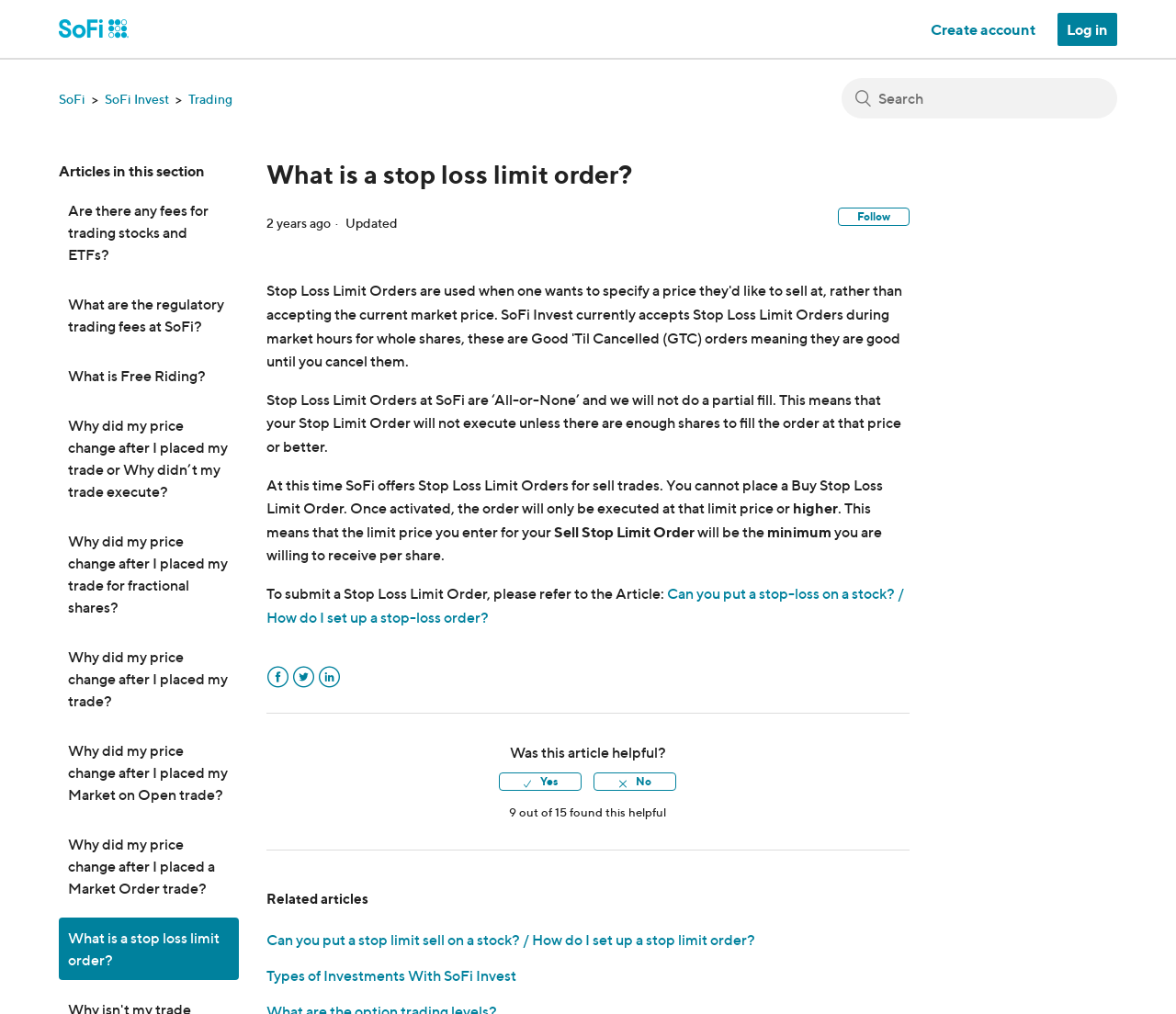Locate the bounding box for the described UI element: "What is Free Riding?". Ensure the coordinates are four float numbers between 0 and 1, formatted as [left, top, right, bottom].

[0.05, 0.351, 0.203, 0.39]